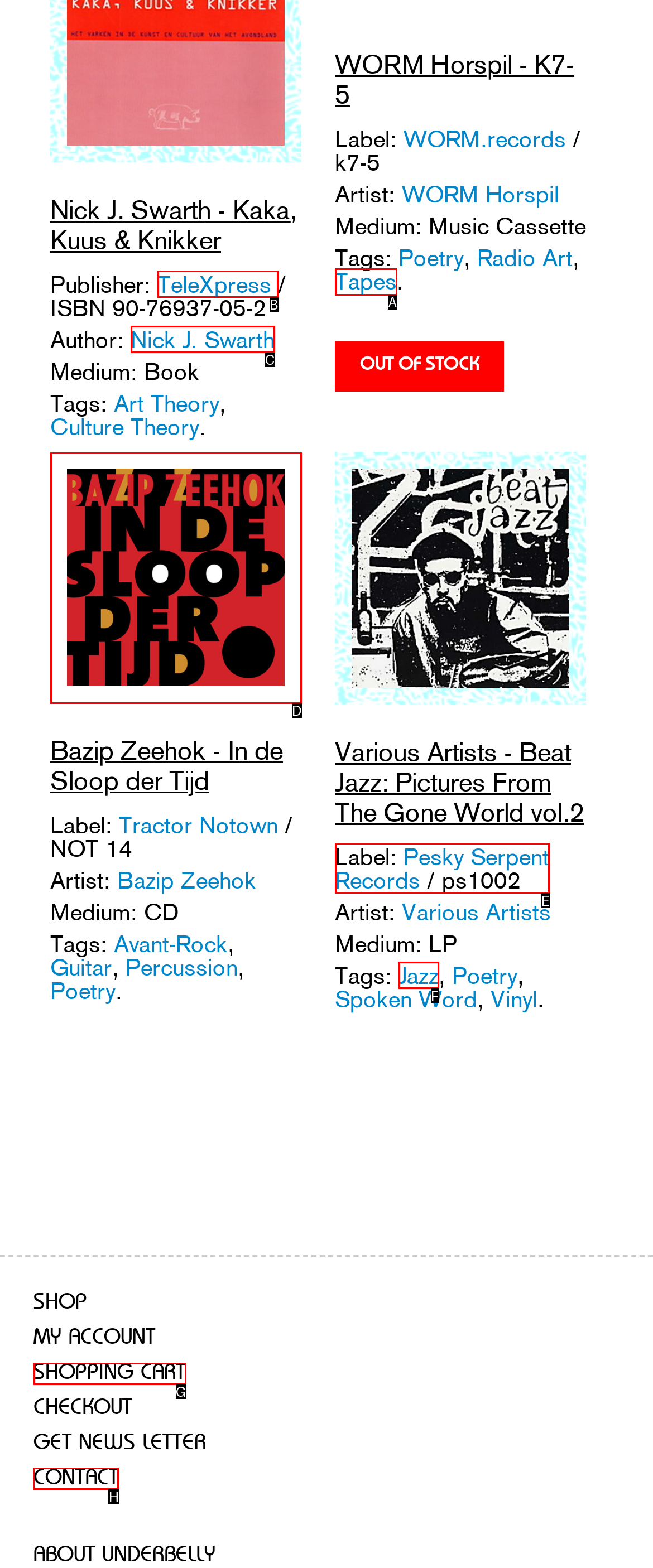Select the correct option from the given choices to perform this task: Contact UNDERBELLY. Provide the letter of that option.

H